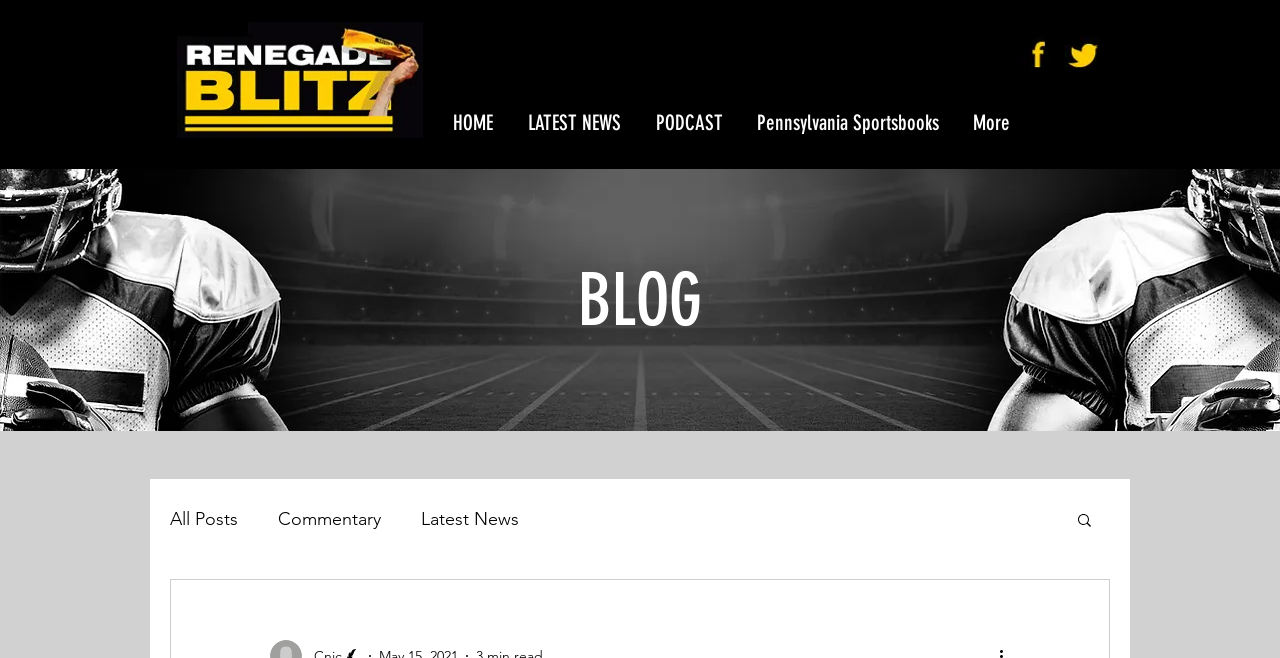Answer the question with a single word or phrase: 
How many social media icons are there?

2